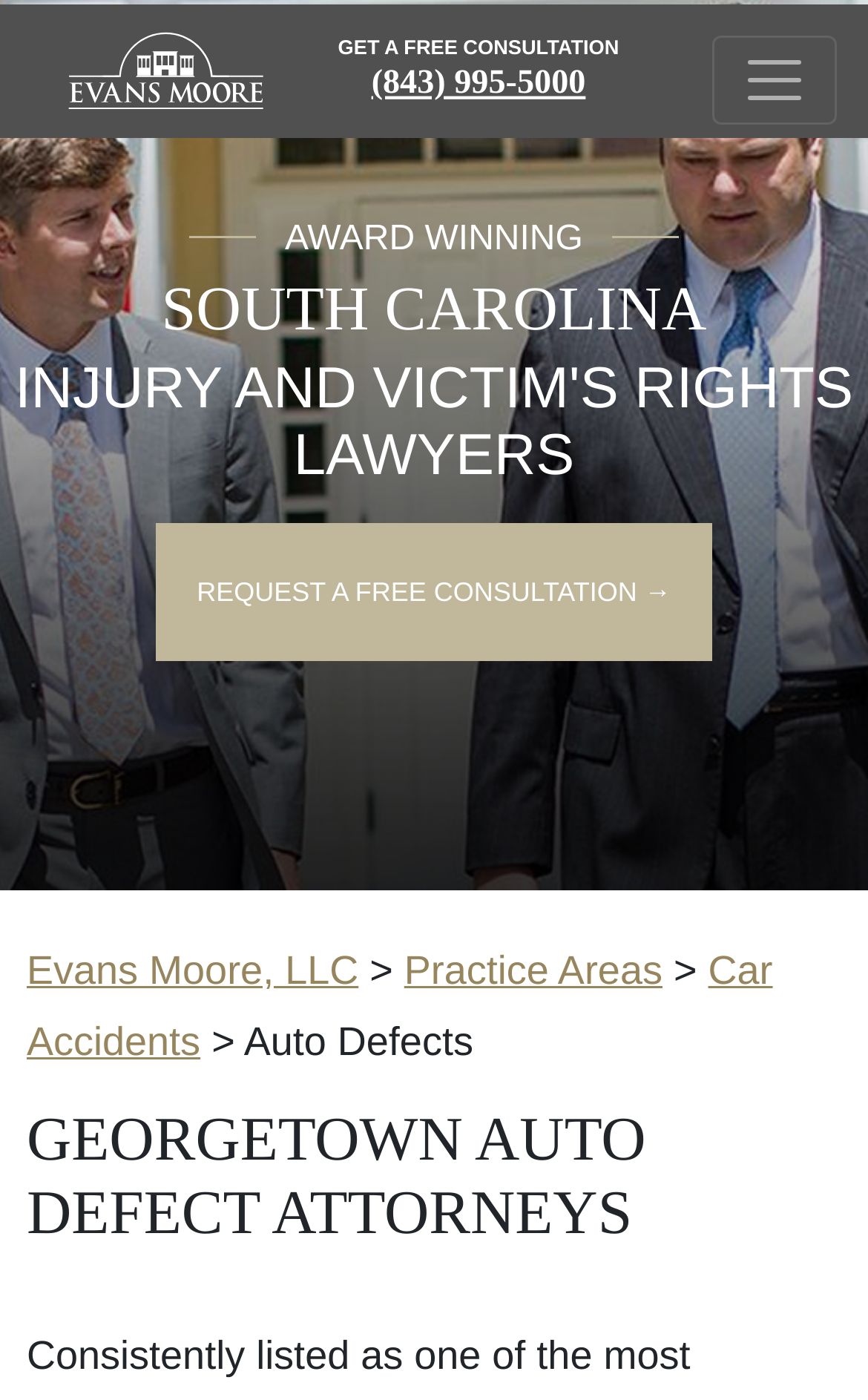Generate the text content of the main heading of the webpage.

GEORGETOWN AUTO DEFECT ATTORNEYS